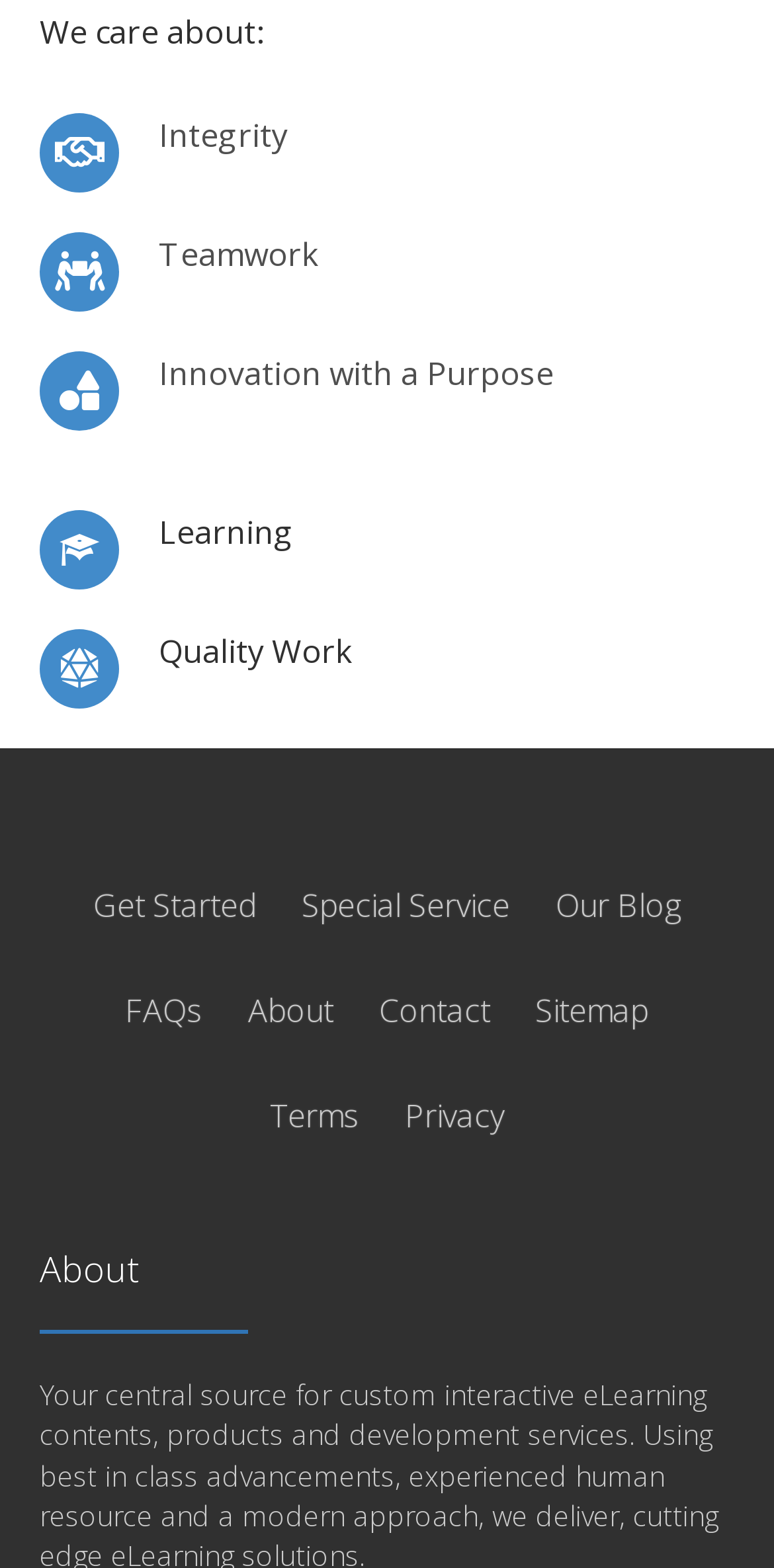Determine the bounding box coordinates of the clickable region to carry out the instruction: "Click on Get Started".

[0.121, 0.553, 0.331, 0.601]